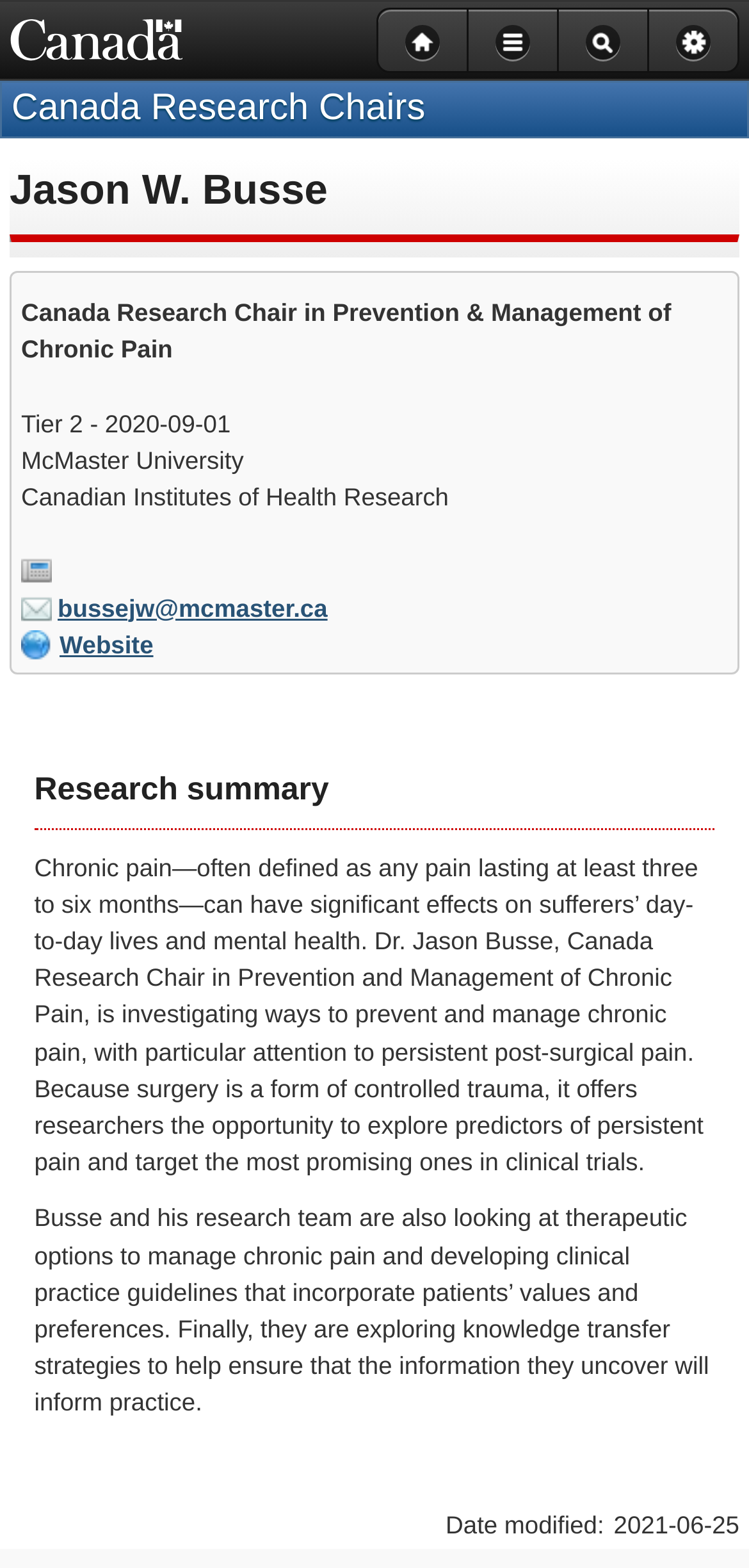Identify the bounding box coordinates for the UI element described by the following text: "Canada Research Chairs". Provide the coordinates as four float numbers between 0 and 1, in the format [left, top, right, bottom].

[0.015, 0.056, 0.568, 0.082]